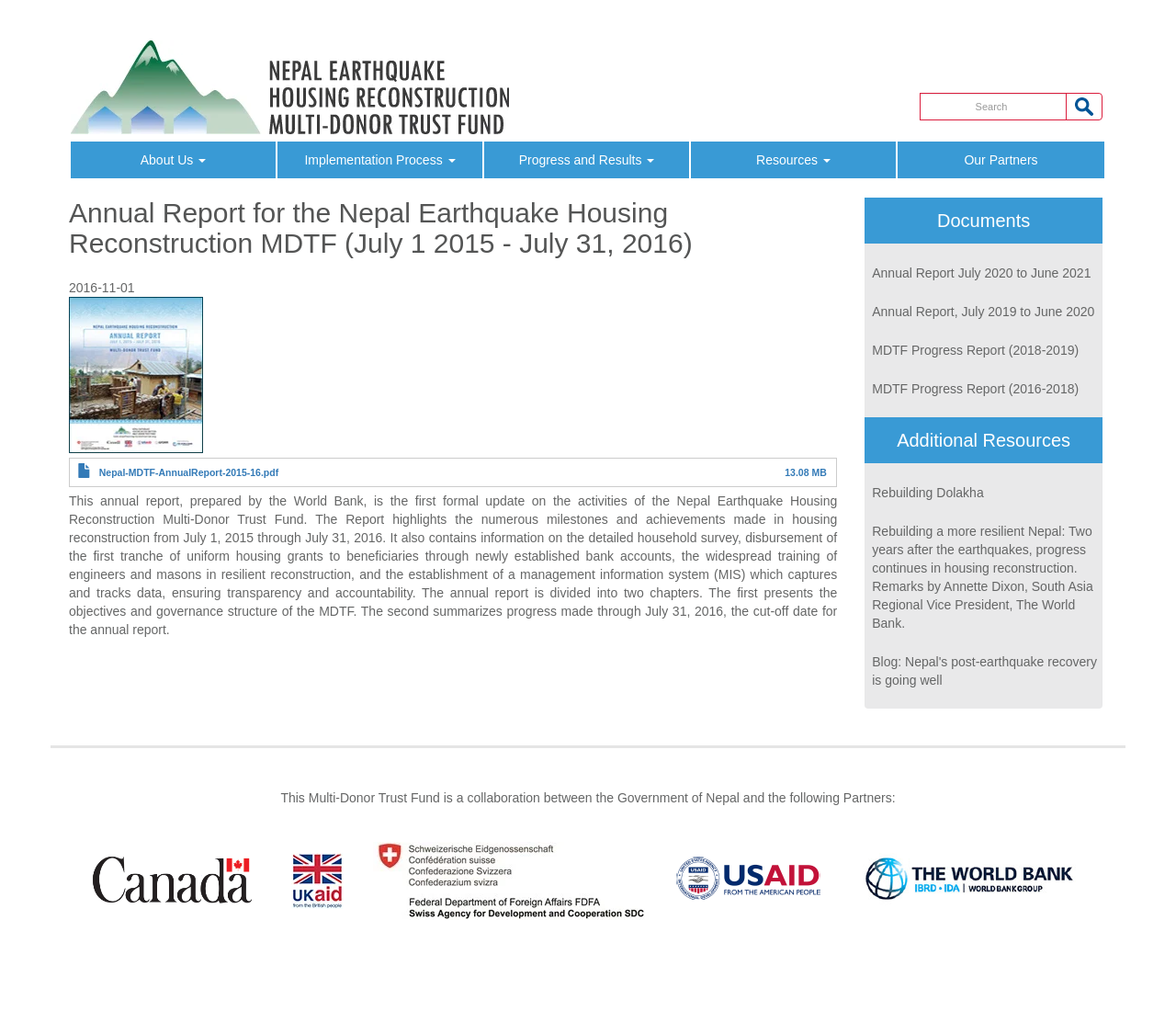How many links are there in the 'Main navigation' section?
Give a one-word or short-phrase answer derived from the screenshot.

5